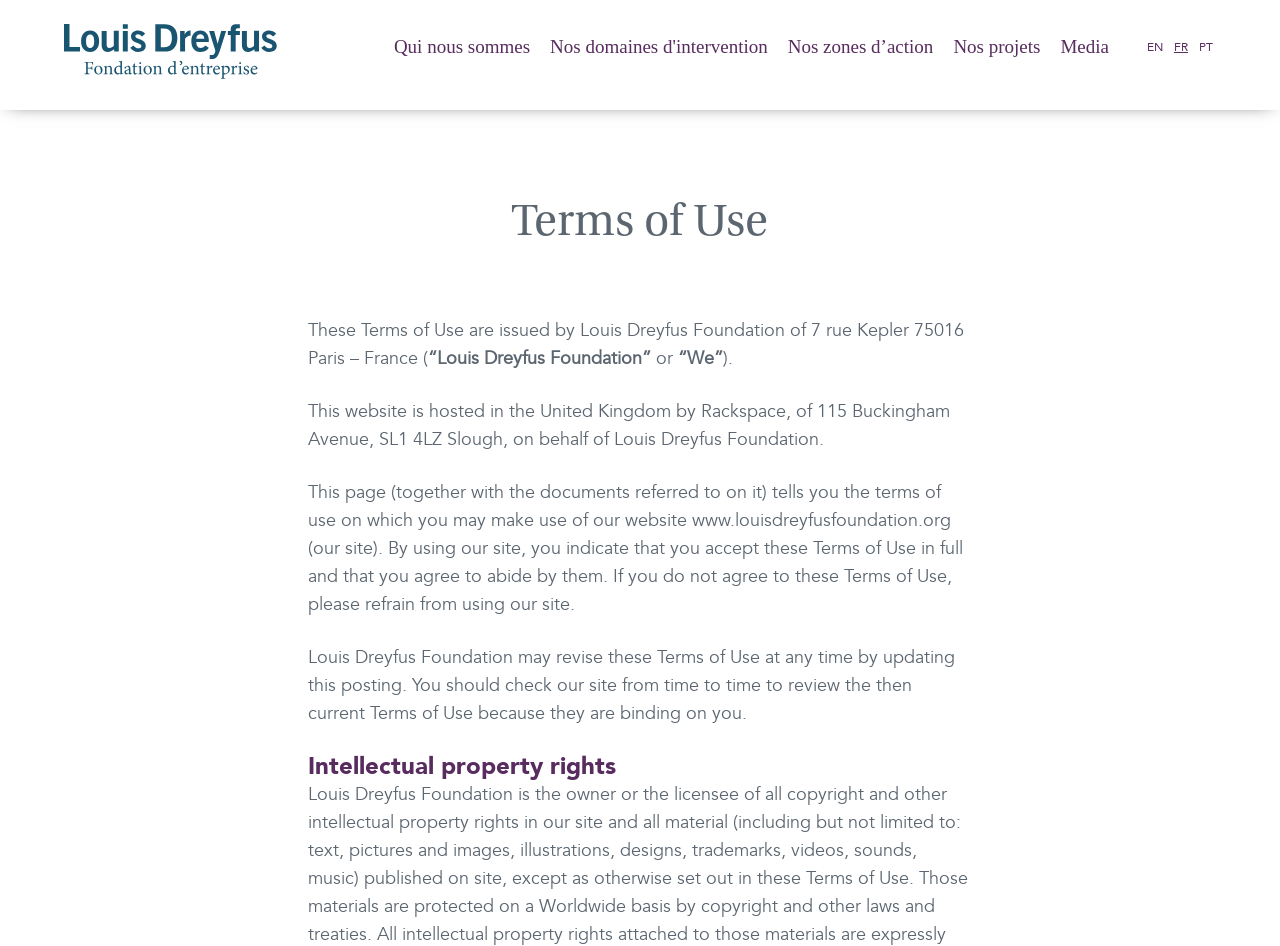Please determine the bounding box coordinates of the element's region to click in order to carry out the following instruction: "Explore the library's catalog". The coordinates should be four float numbers between 0 and 1, i.e., [left, top, right, bottom].

None